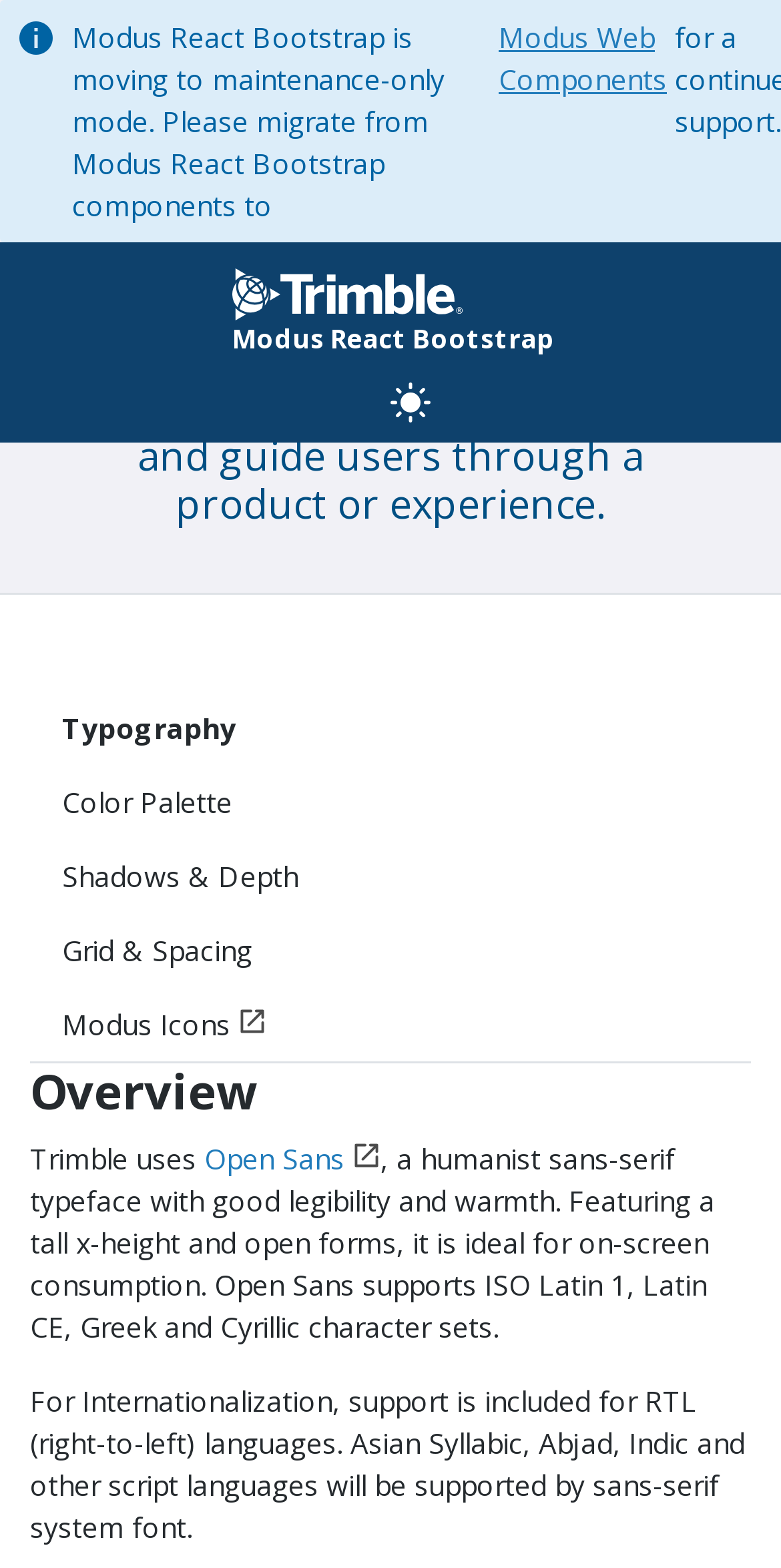Given the element description "Modus Web Components", identify the bounding box of the corresponding UI element.

[0.628, 0.01, 0.864, 0.064]